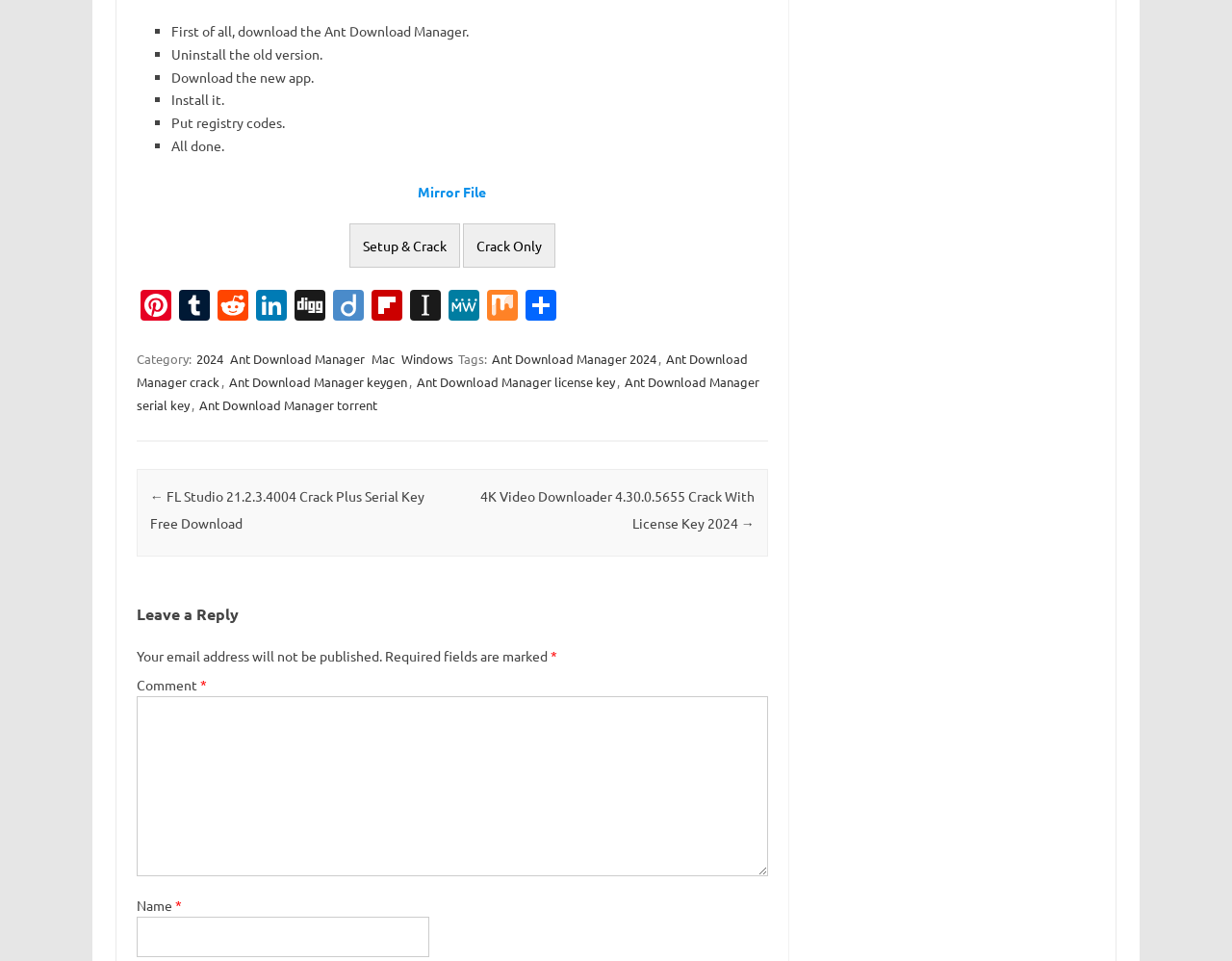Find the bounding box coordinates of the element you need to click on to perform this action: 'Share on Pinterest'. The coordinates should be represented by four float values between 0 and 1, in the format [left, top, right, bottom].

[0.111, 0.301, 0.142, 0.338]